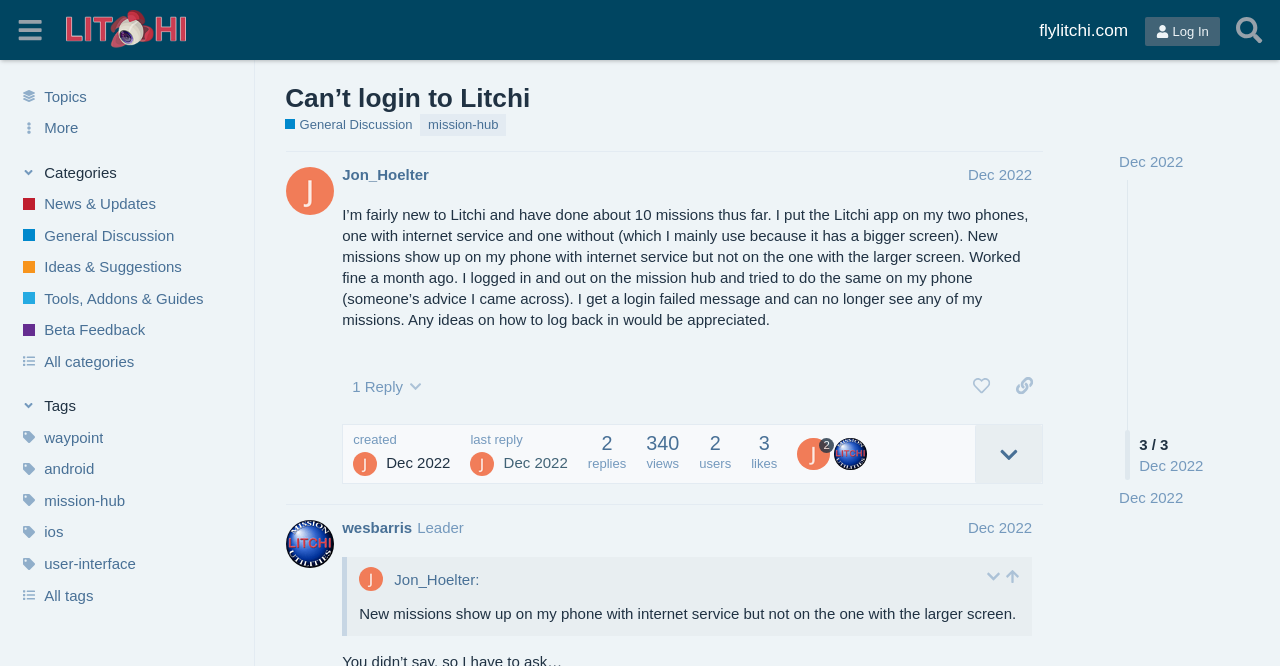How many replies does the post have?
Using the picture, provide a one-word or short phrase answer.

1